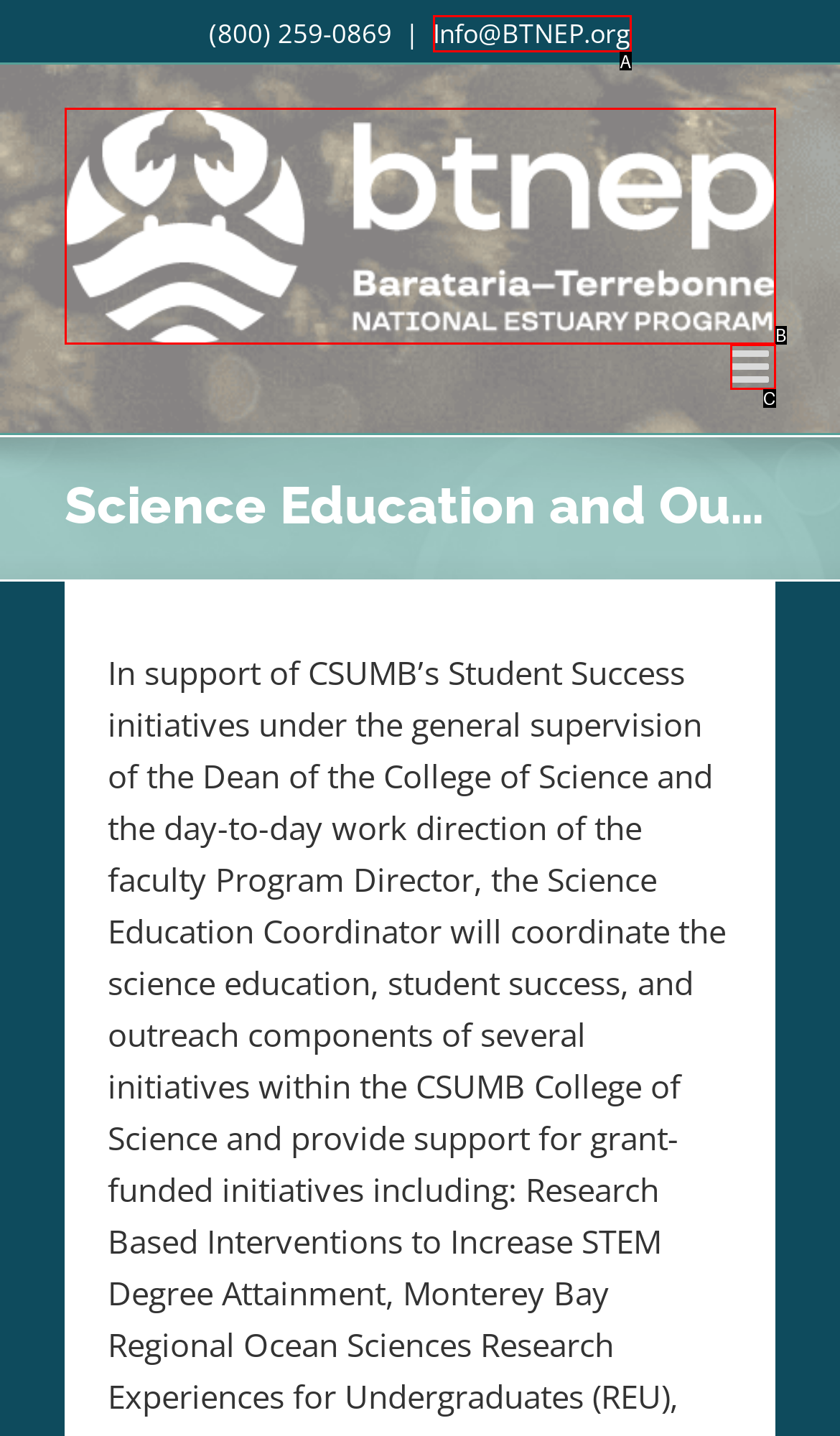Find the option that matches this description: alt="BTNEP Website Logo"
Provide the corresponding letter directly.

B